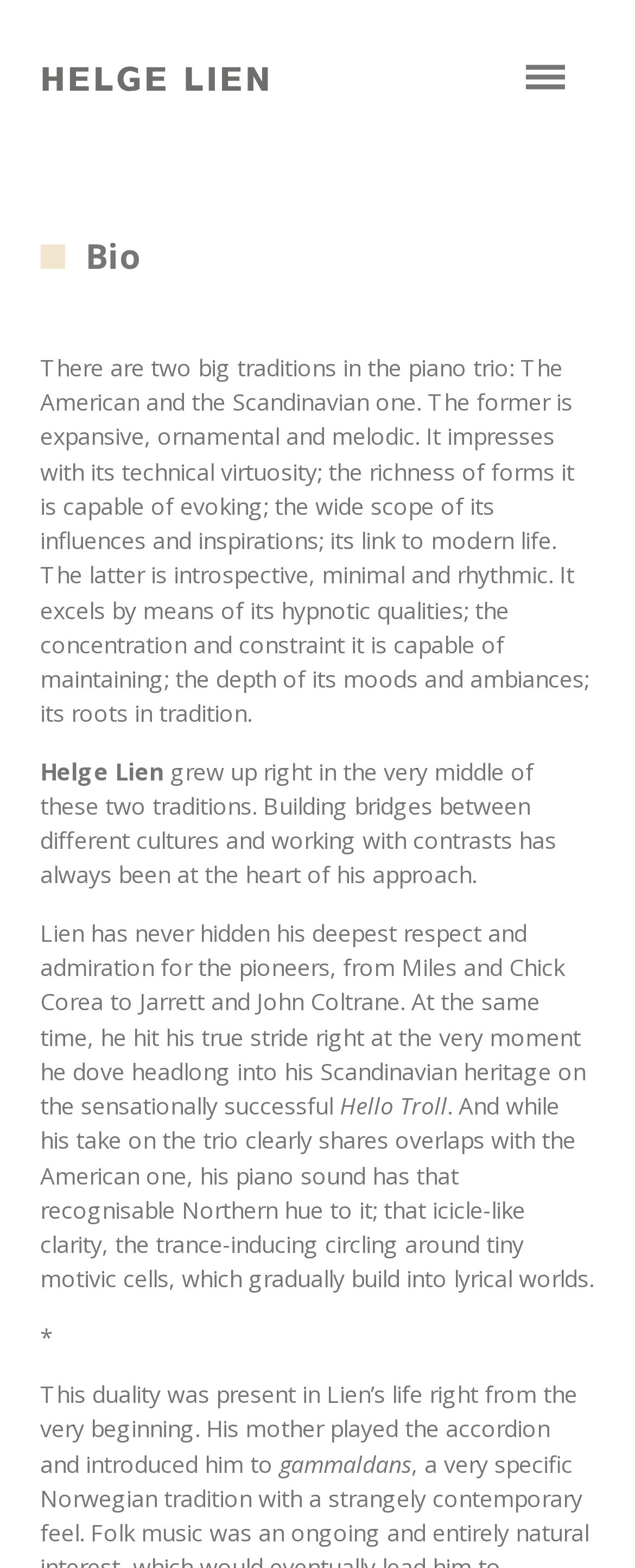Using the format (top-left x, top-left y, bottom-right x, bottom-right y), provide the bounding box coordinates for the described UI element. All values should be floating point numbers between 0 and 1: alt="Helge Lien logo"

[0.063, 0.037, 0.426, 0.059]